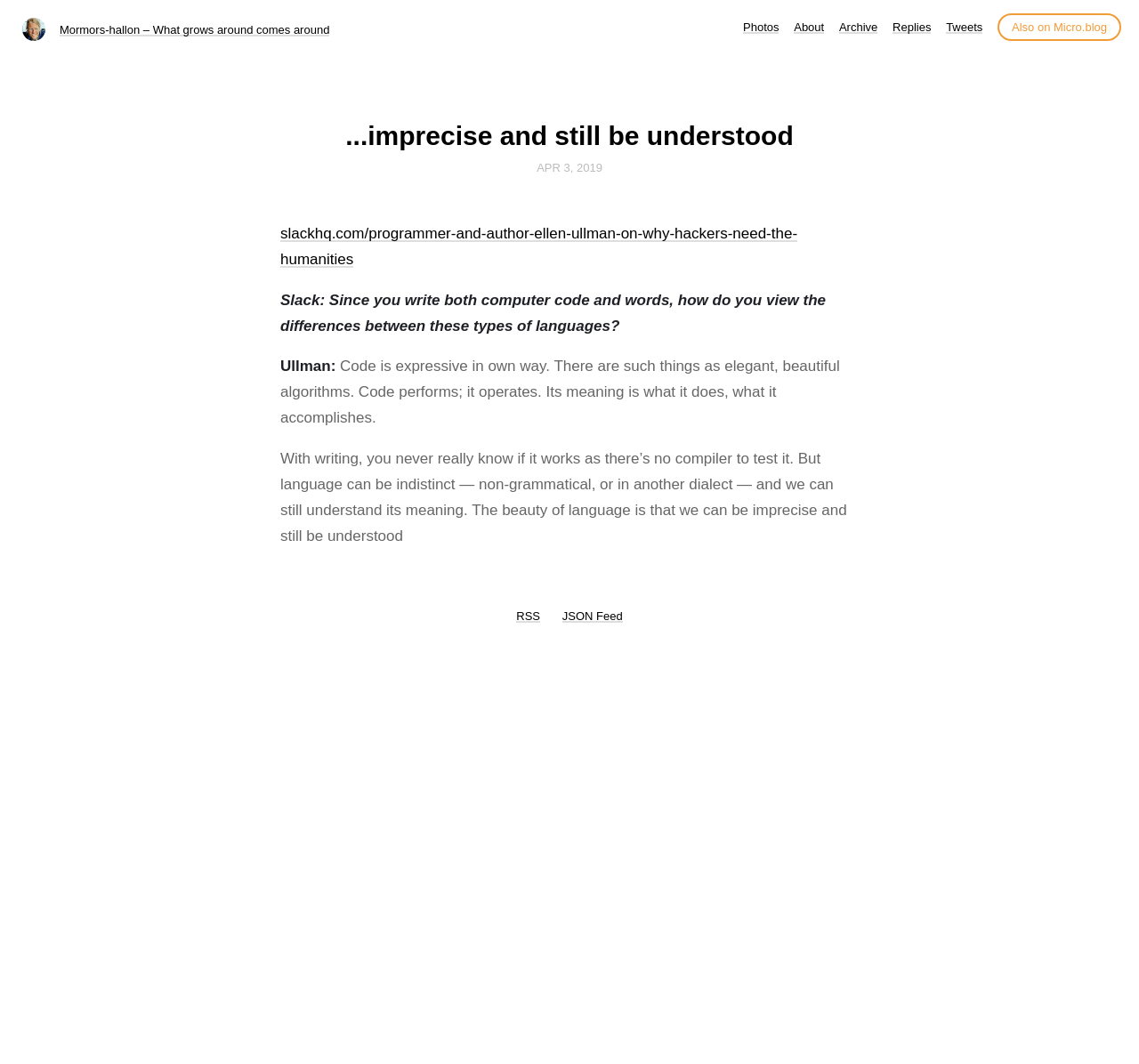What is the topic of the quoted text?
Provide a short answer using one word or a brief phrase based on the image.

Code and language